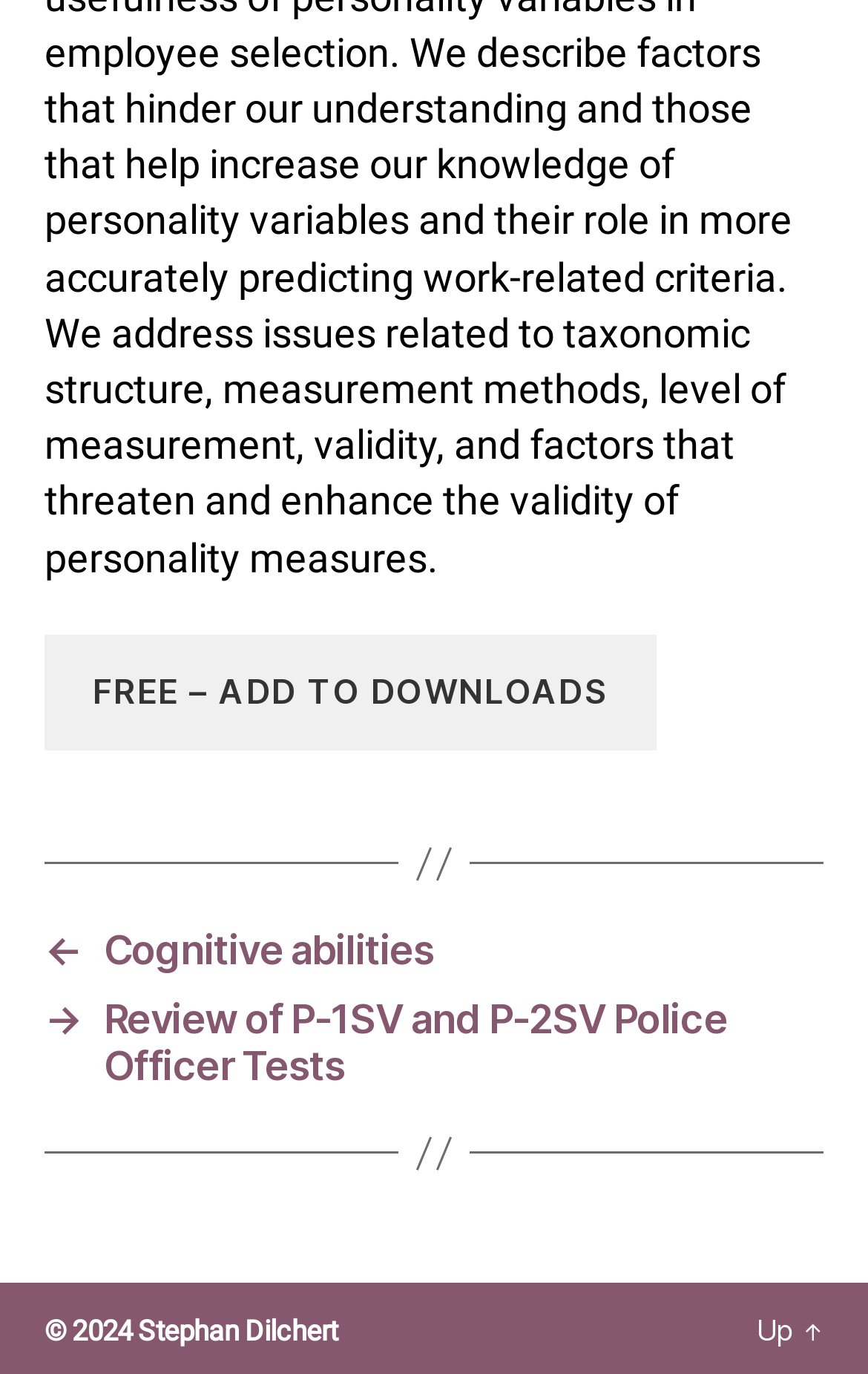Bounding box coordinates are specified in the format (top-left x, top-left y, bottom-right x, bottom-right y). All values are floating point numbers bounded between 0 and 1. Please provide the bounding box coordinate of the region this sentence describes: Privacy Policy

None